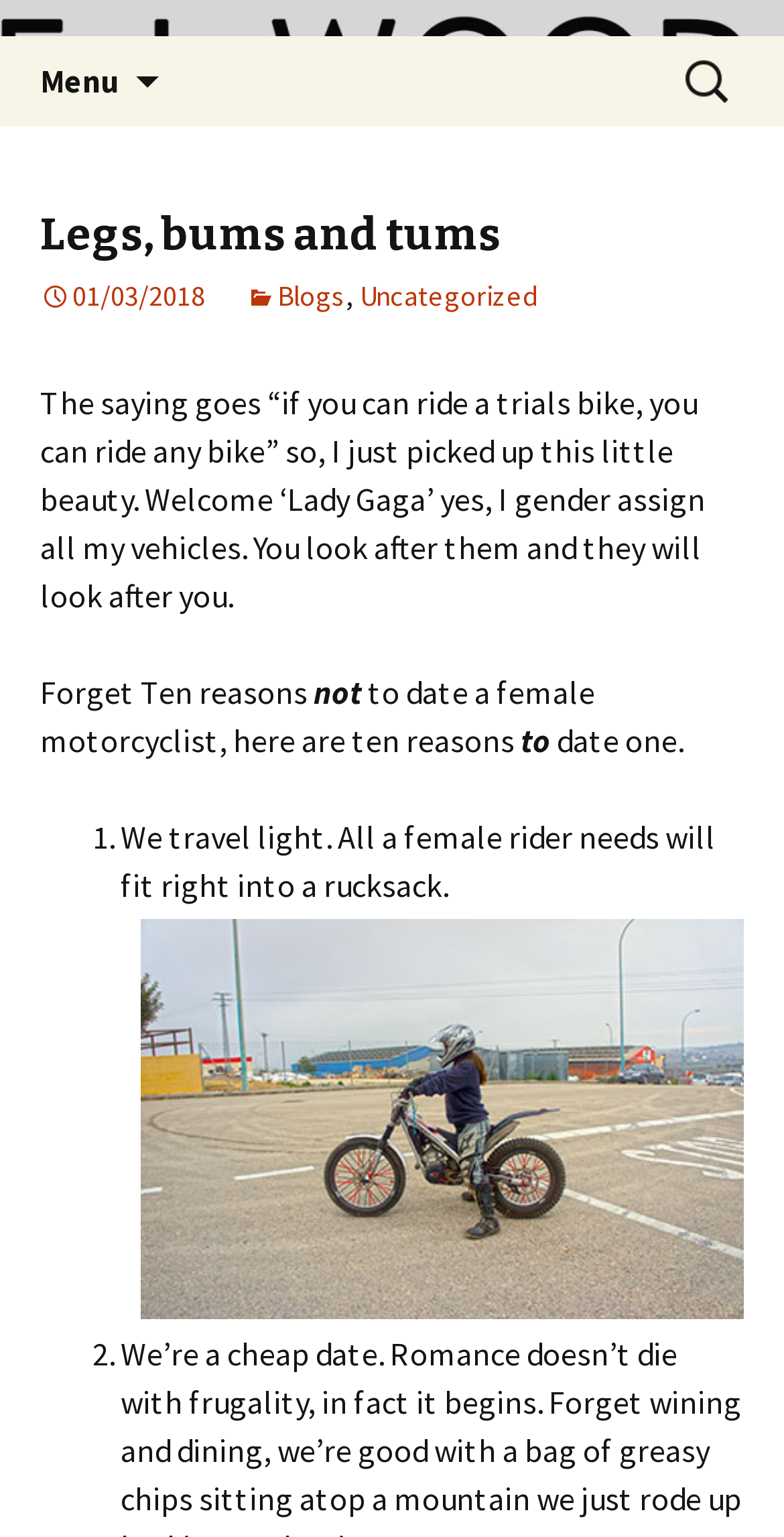How many list markers are there in the blog post?
Using the image as a reference, give an elaborate response to the question.

I counted the list markers by looking at the elements with the role 'ListMarker' and found two of them, labeled '1.' and '2.'.